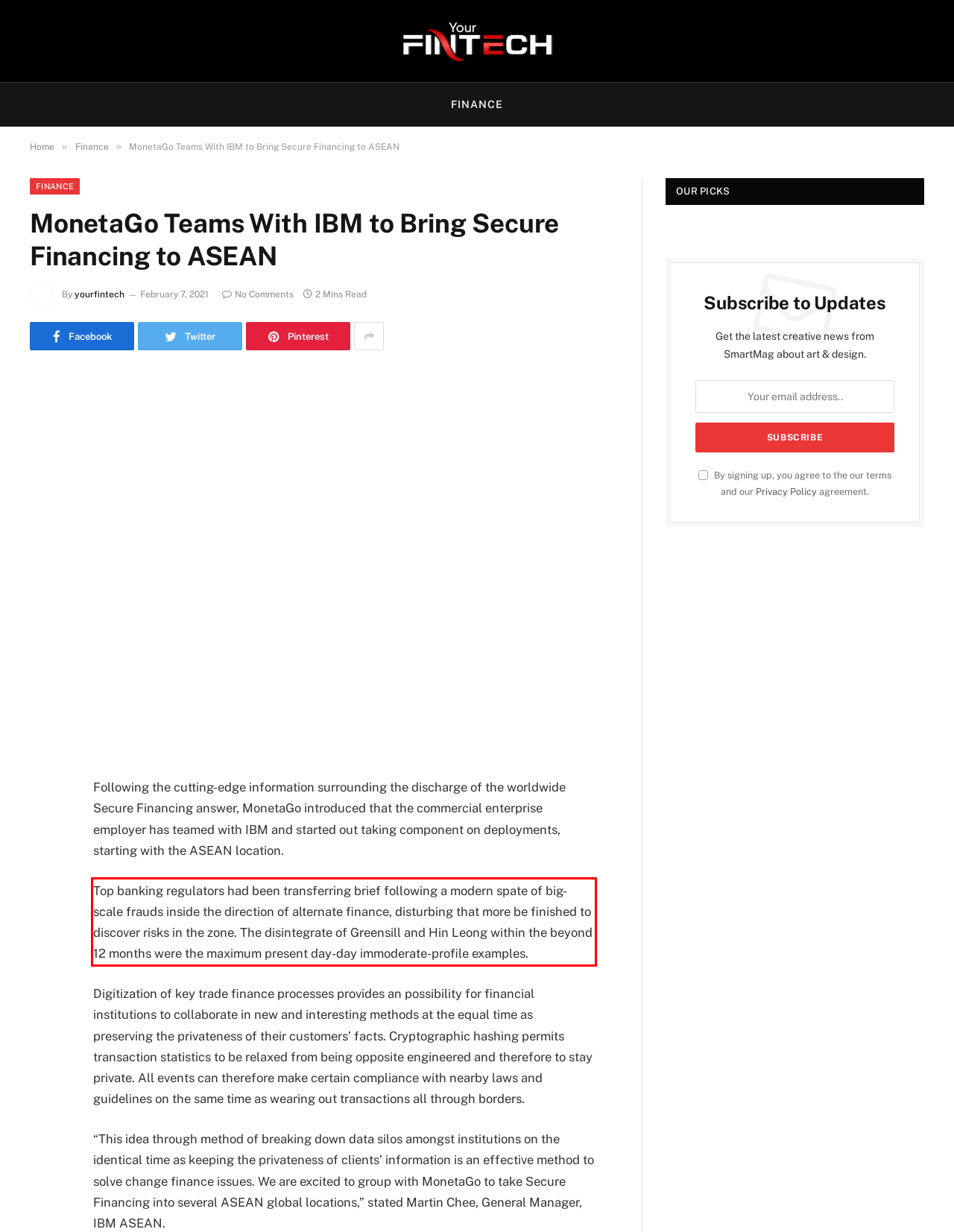Given a screenshot of a webpage with a red bounding box, please identify and retrieve the text inside the red rectangle.

Top banking regulators had been transferring brief following a modern spate of big-scale frauds inside the direction of alternate finance, disturbing that more be finished to discover risks in the zone. The disintegrate of Greensill and Hin Leong within the beyond 12 months were the maximum present day-day immoderate-profile examples.